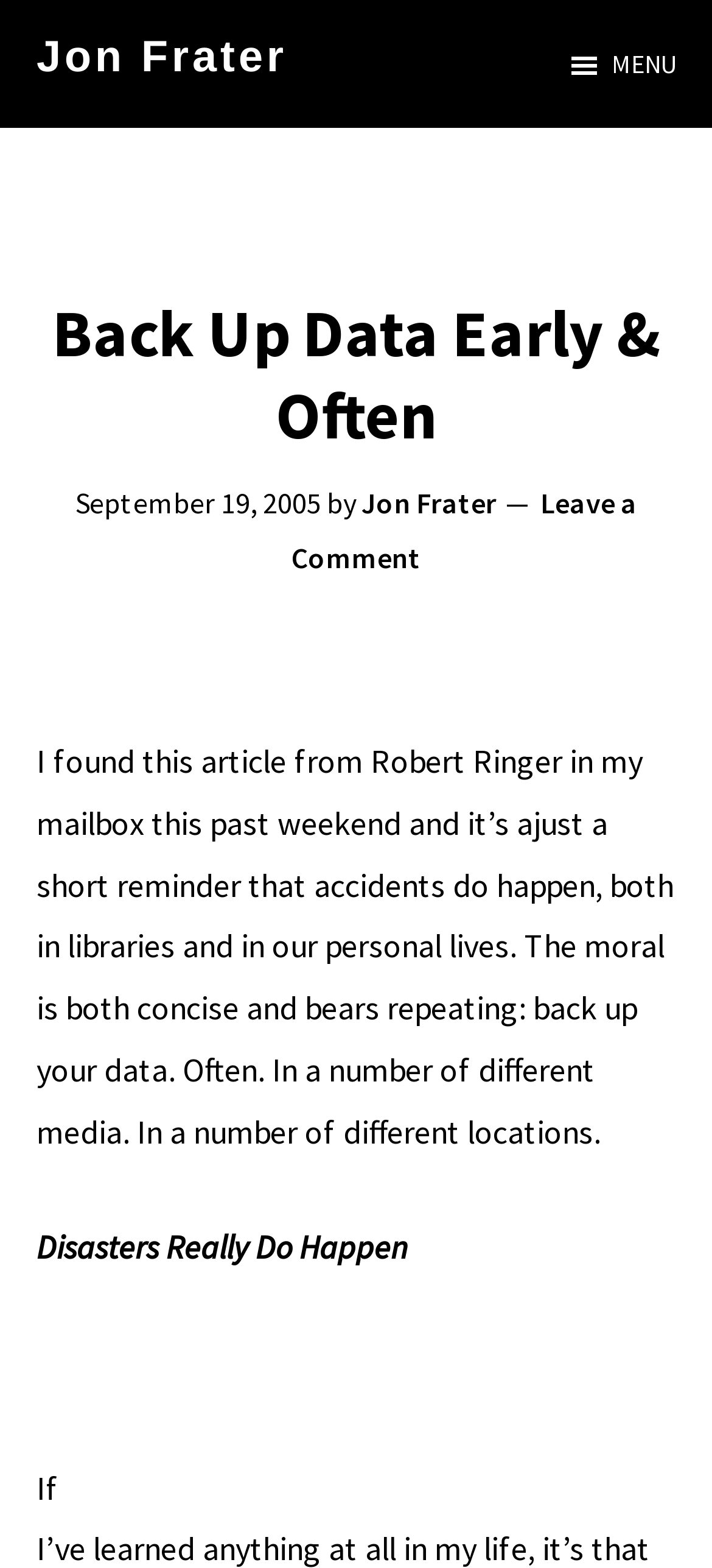What is the author of the article?
Refer to the screenshot and respond with a concise word or phrase.

Jon Frater